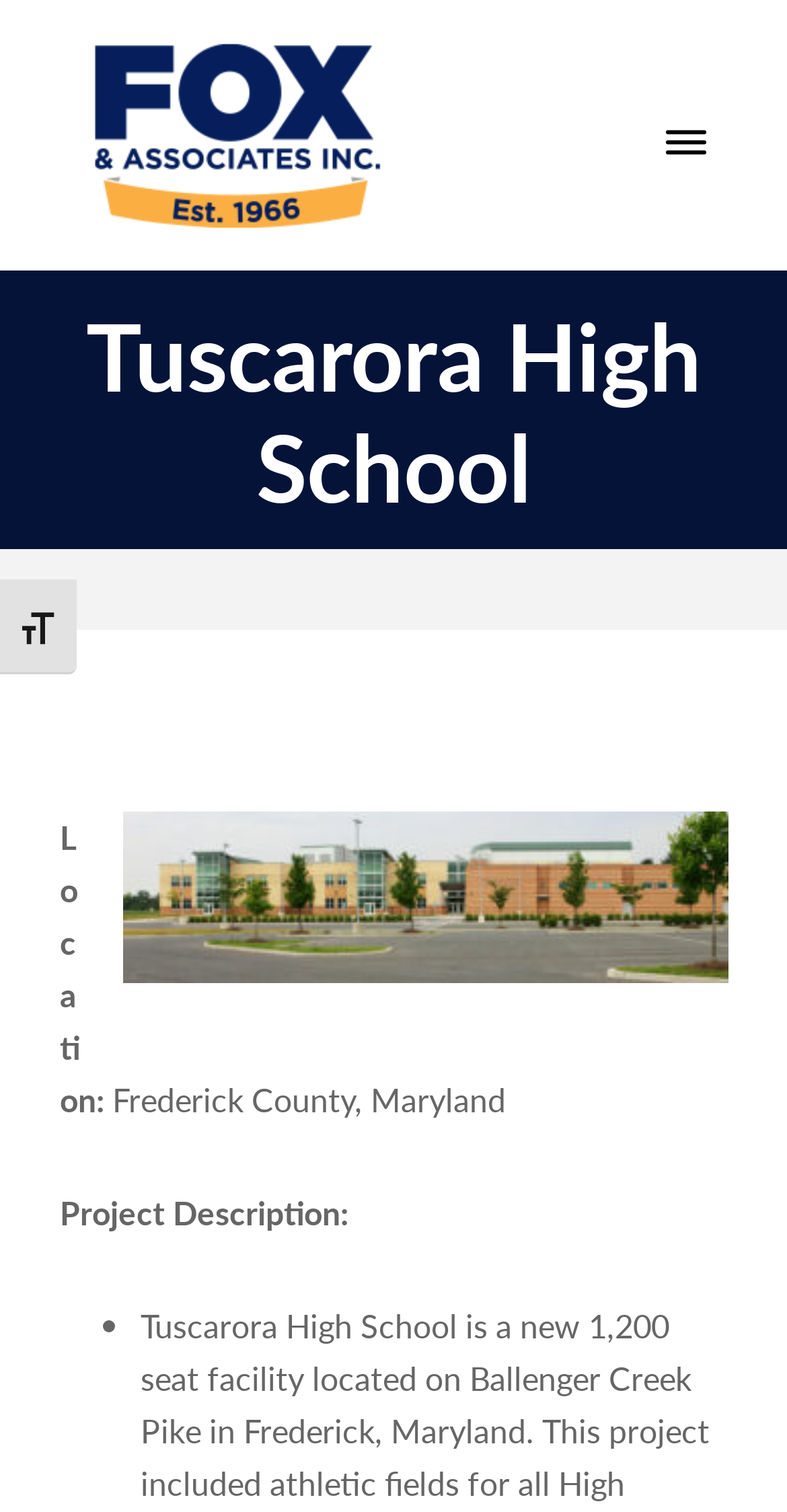What is the name of the high school?
Could you answer the question in a detailed manner, providing as much information as possible?

The name of the high school can be found in the heading element, which is 'Tuscarora High School'. This is the main title of the webpage, indicating that the webpage is about Tuscarora High School.